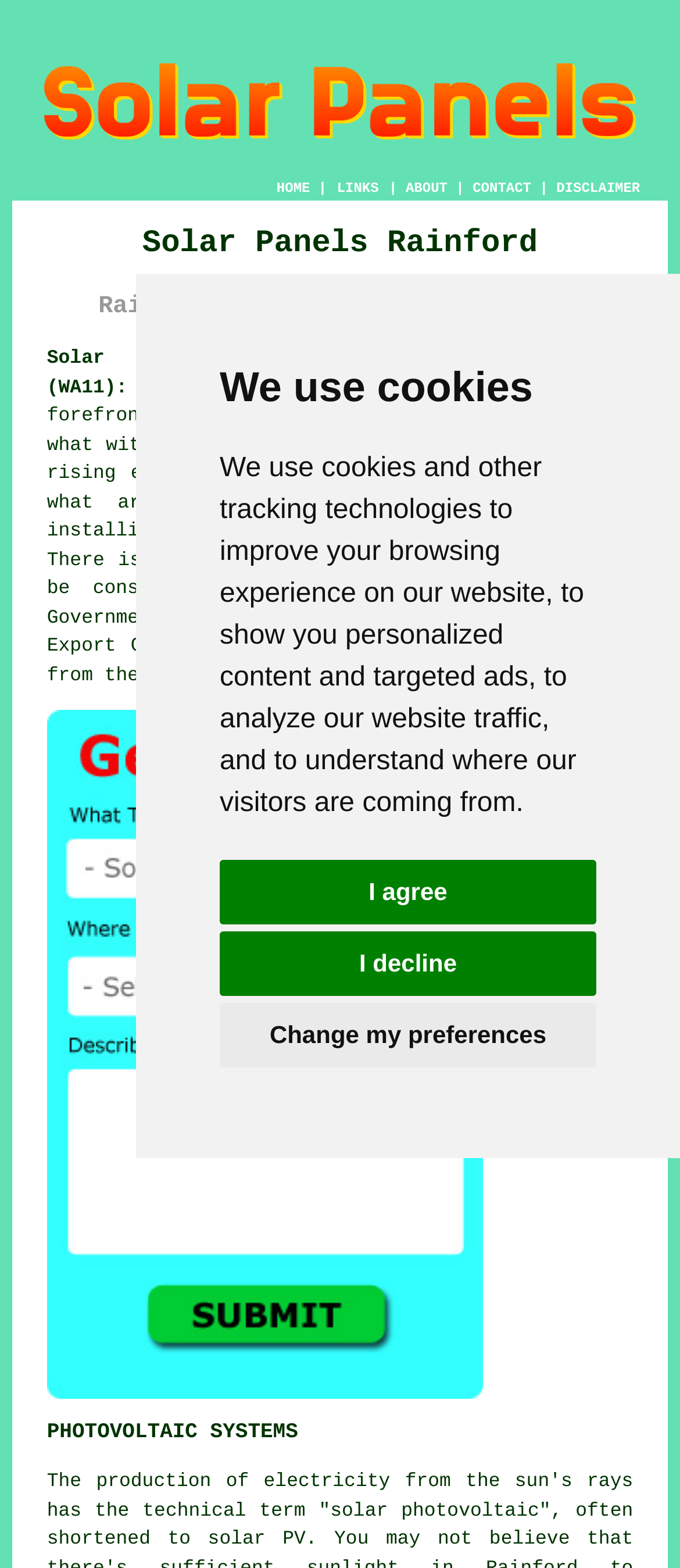Find the bounding box coordinates for the element that must be clicked to complete the instruction: "Click CONTACT". The coordinates should be four float numbers between 0 and 1, indicated as [left, top, right, bottom].

[0.695, 0.115, 0.781, 0.125]